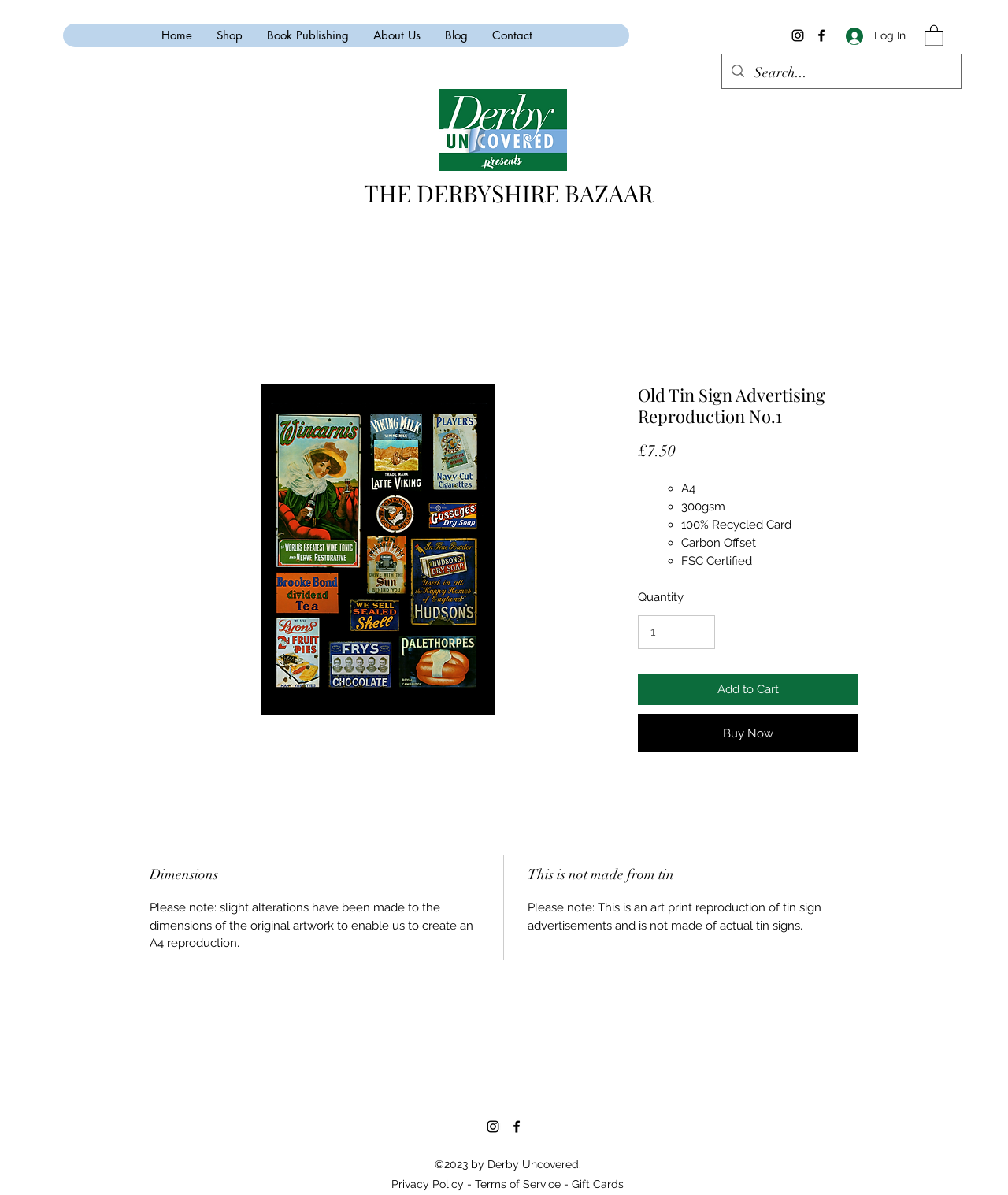Kindly determine the bounding box coordinates for the area that needs to be clicked to execute this instruction: "Search for products".

[0.748, 0.045, 0.92, 0.077]